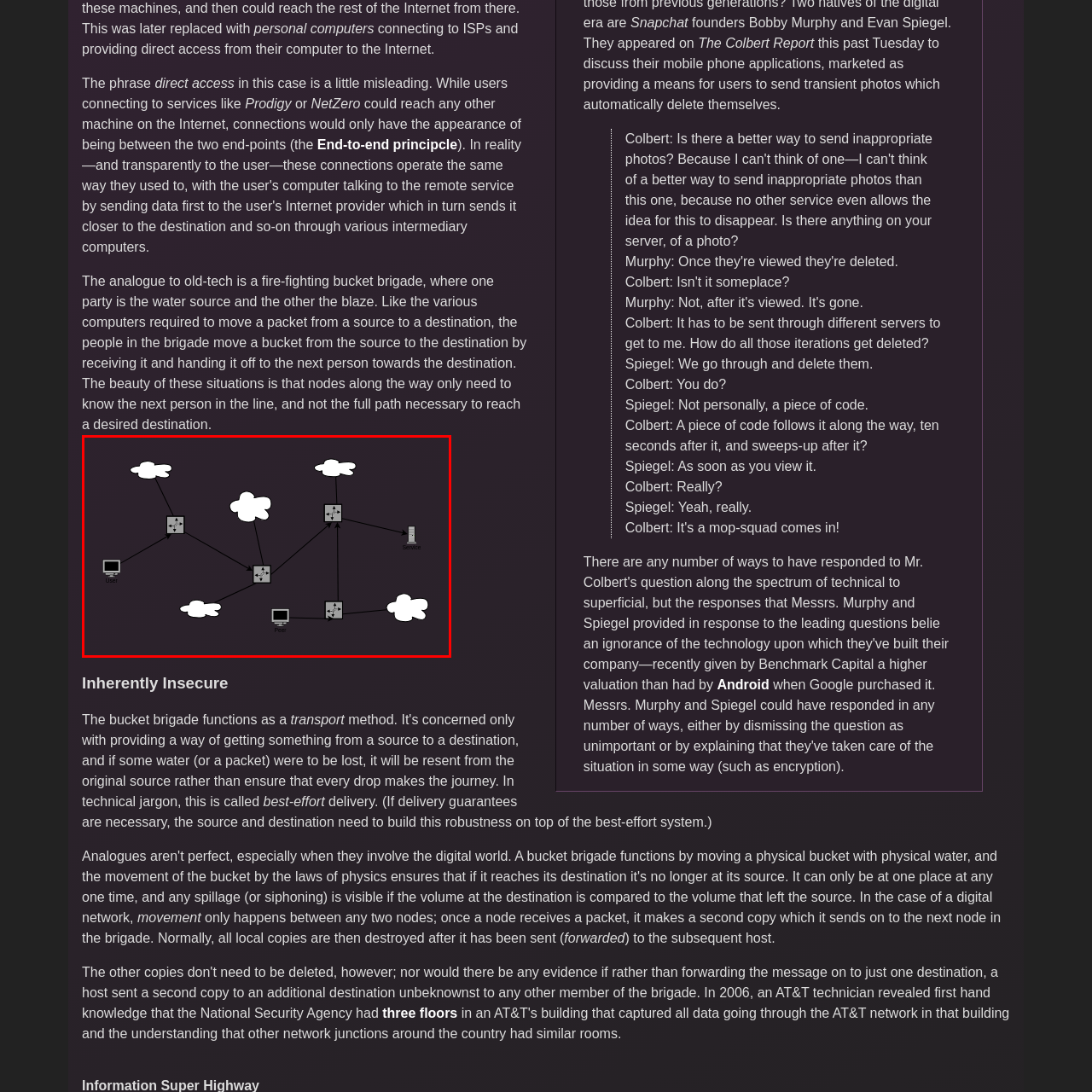Look at the image within the red outlined box, What is emphasized by the decentralized network architecture? Provide a one-word or brief phrase answer.

Importance of connectivity